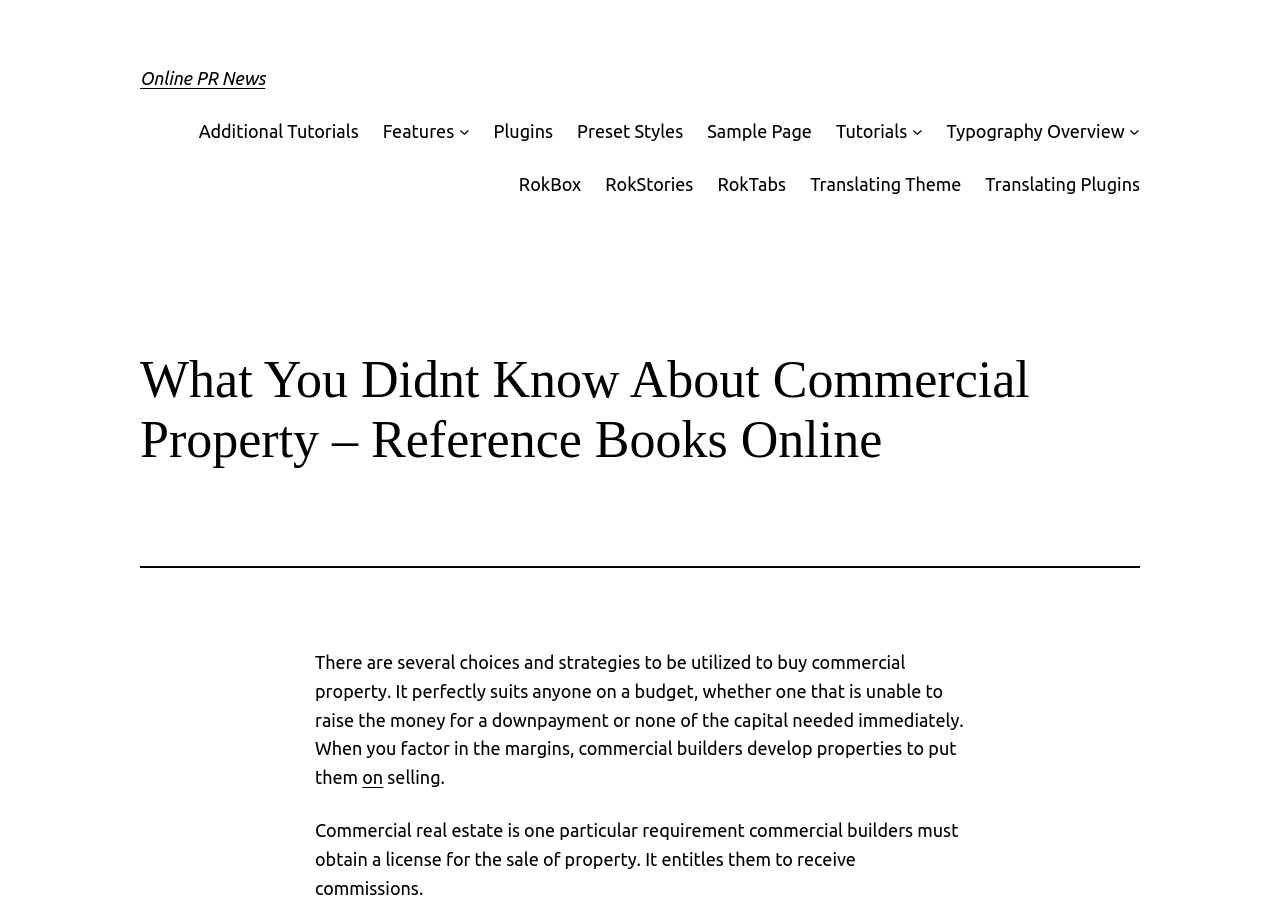Provide your answer in one word or a succinct phrase for the question: 
How many links are there in the top menu?

7